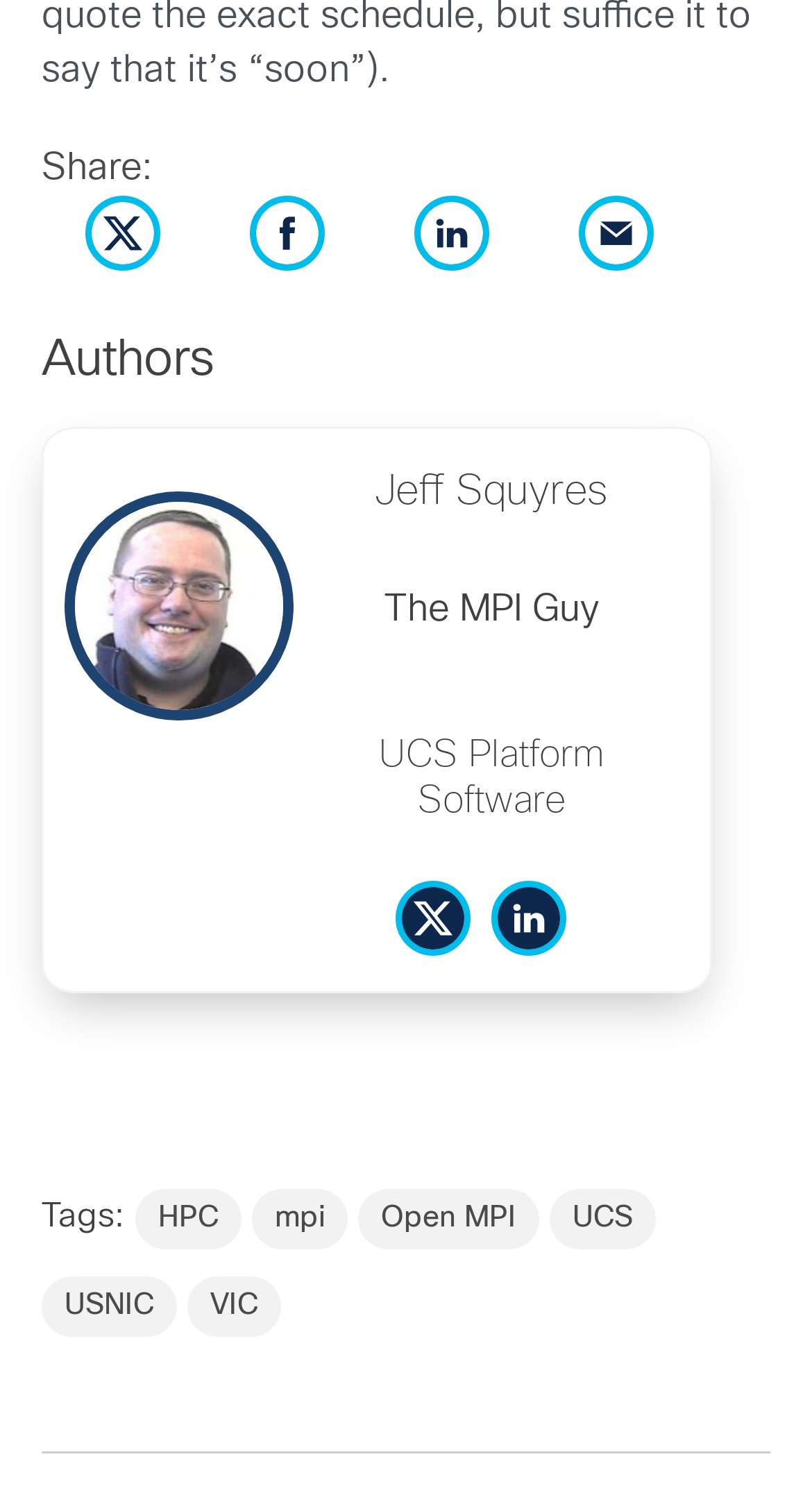What is the position of the 'share on facebook' link?
Provide a comprehensive and detailed answer to the question.

There are multiple 'share on facebook' links, located at the top and middle of the webpage, indicated by their corresponding images and links.